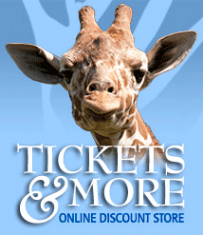Provide a brief response to the question below using one word or phrase:
What is written below the giraffe?

TICKETS & MORE